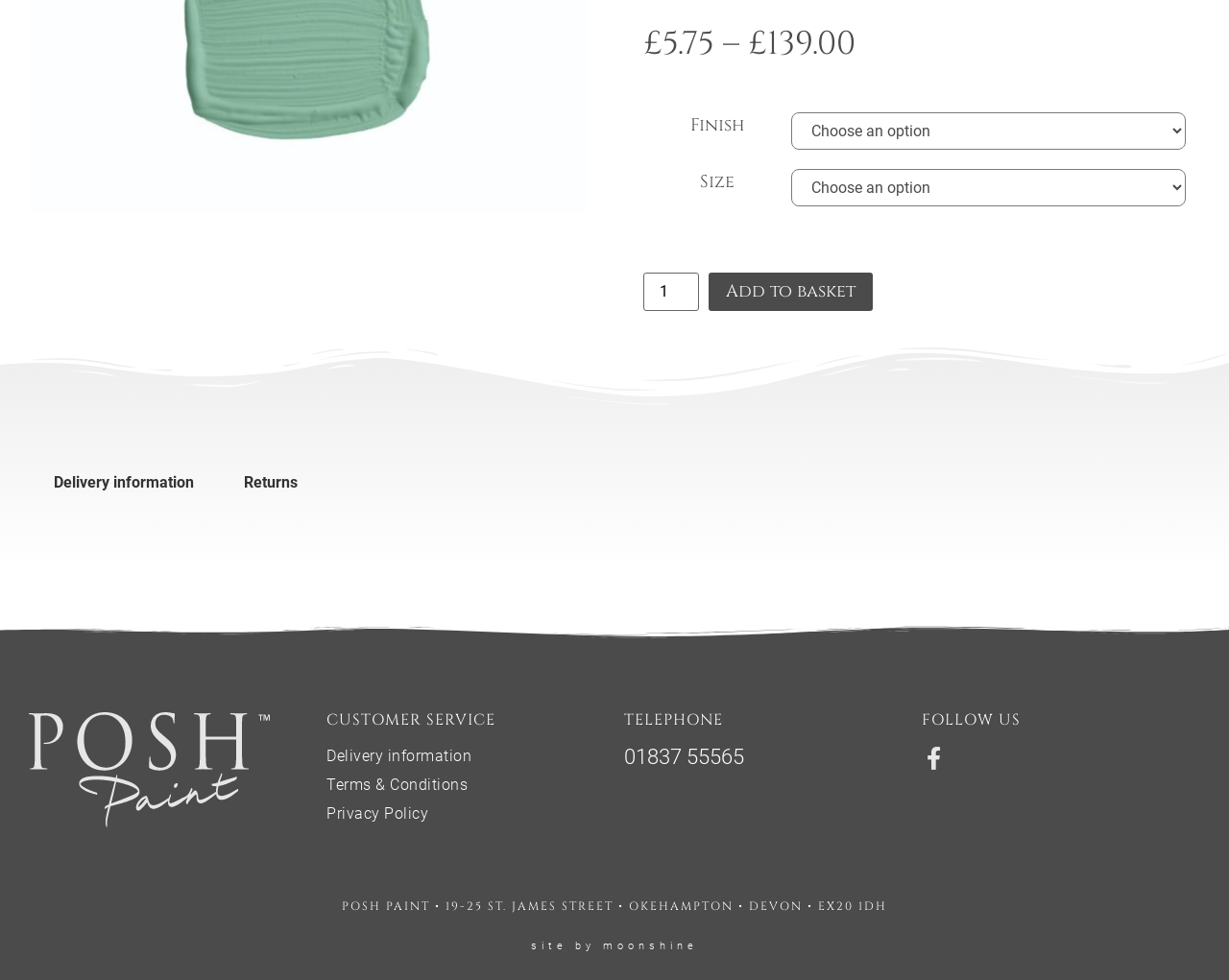Determine the bounding box for the described UI element: "Facebook-f".

[0.75, 0.762, 0.769, 0.785]